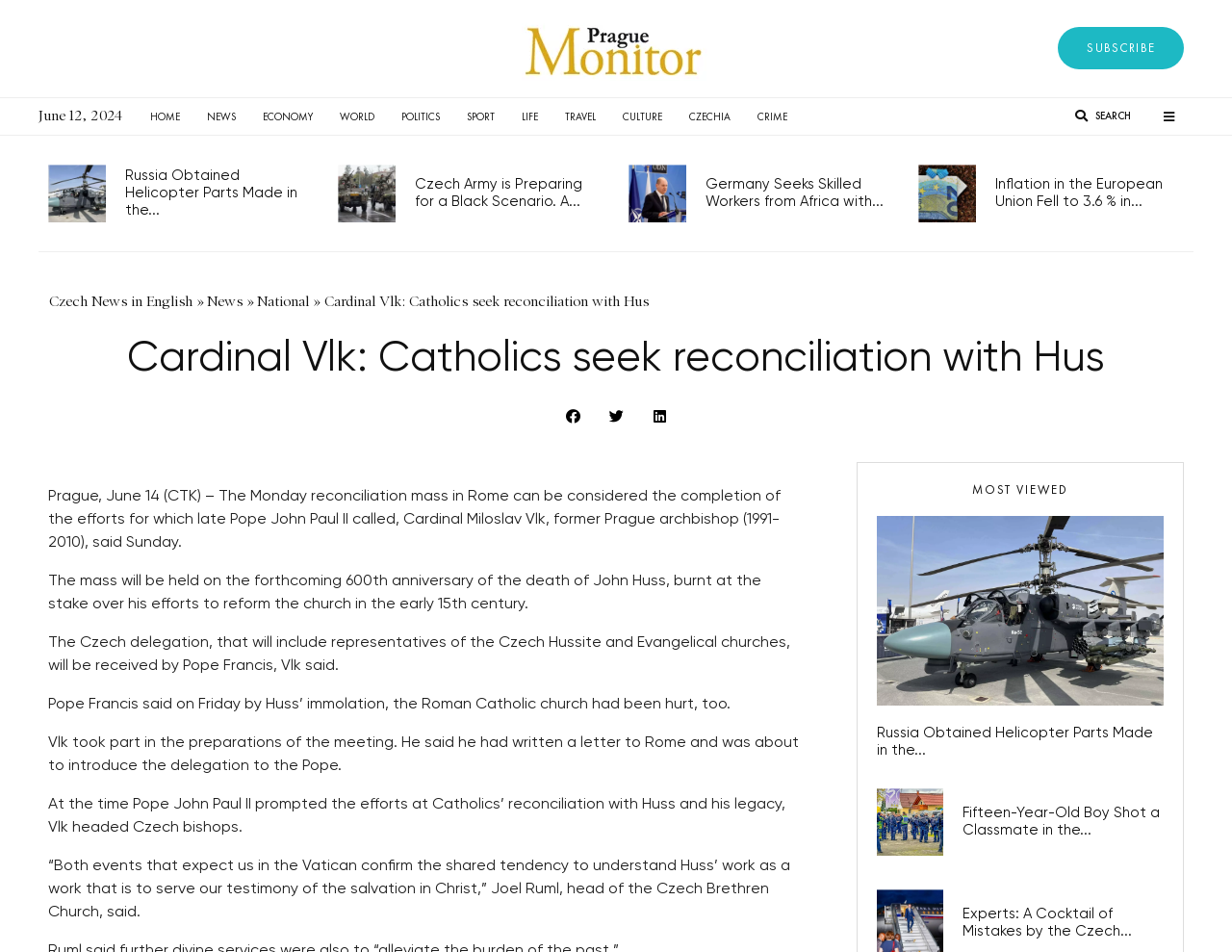What is the name of the former Prague archbishop?
Look at the image and answer with only one word or phrase.

Cardinal Miloslav Vlk